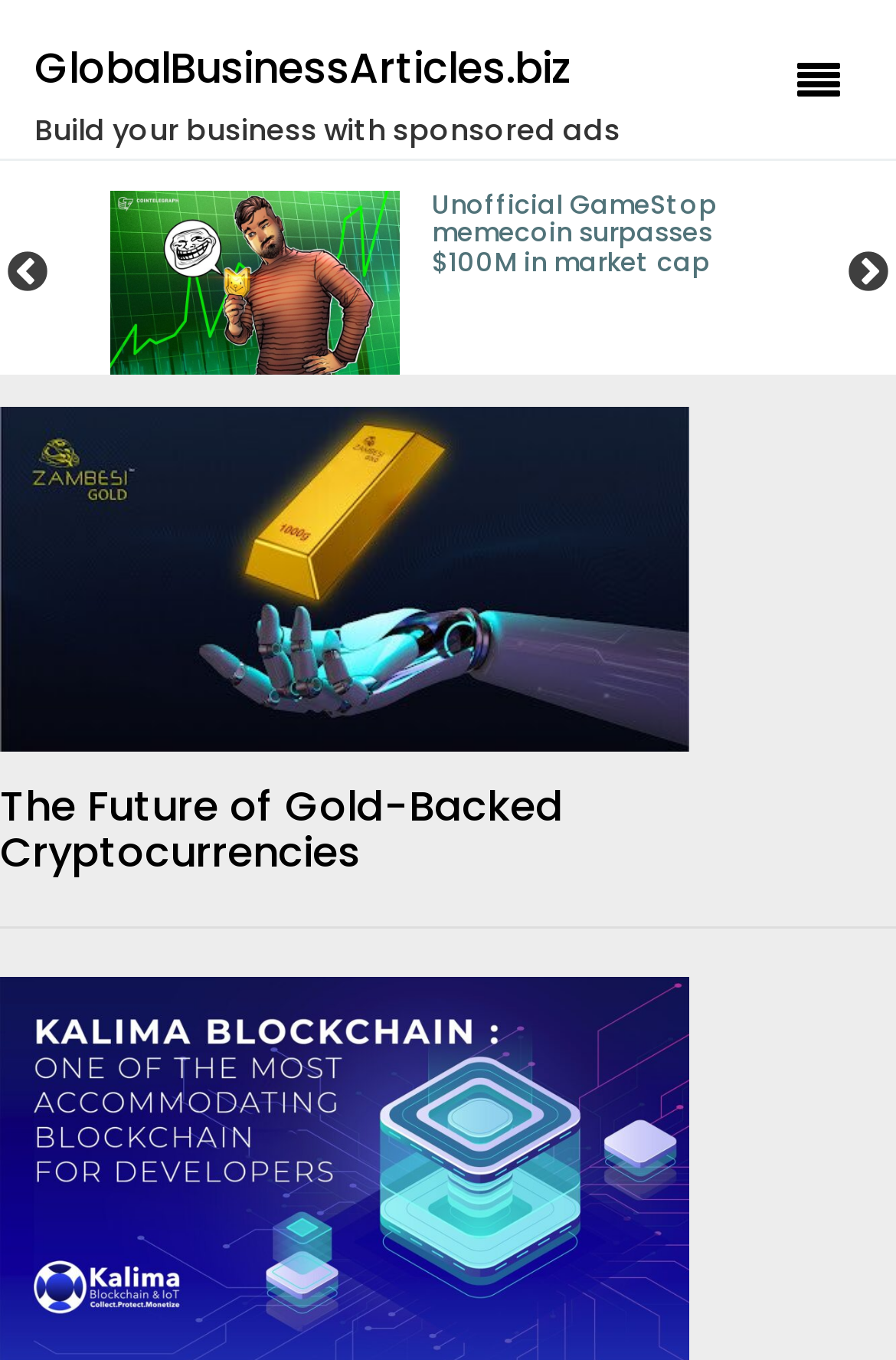How many links are in the article?
With the help of the image, please provide a detailed response to the question.

I counted the number of link elements within the article element with the ID 203 and found three links.